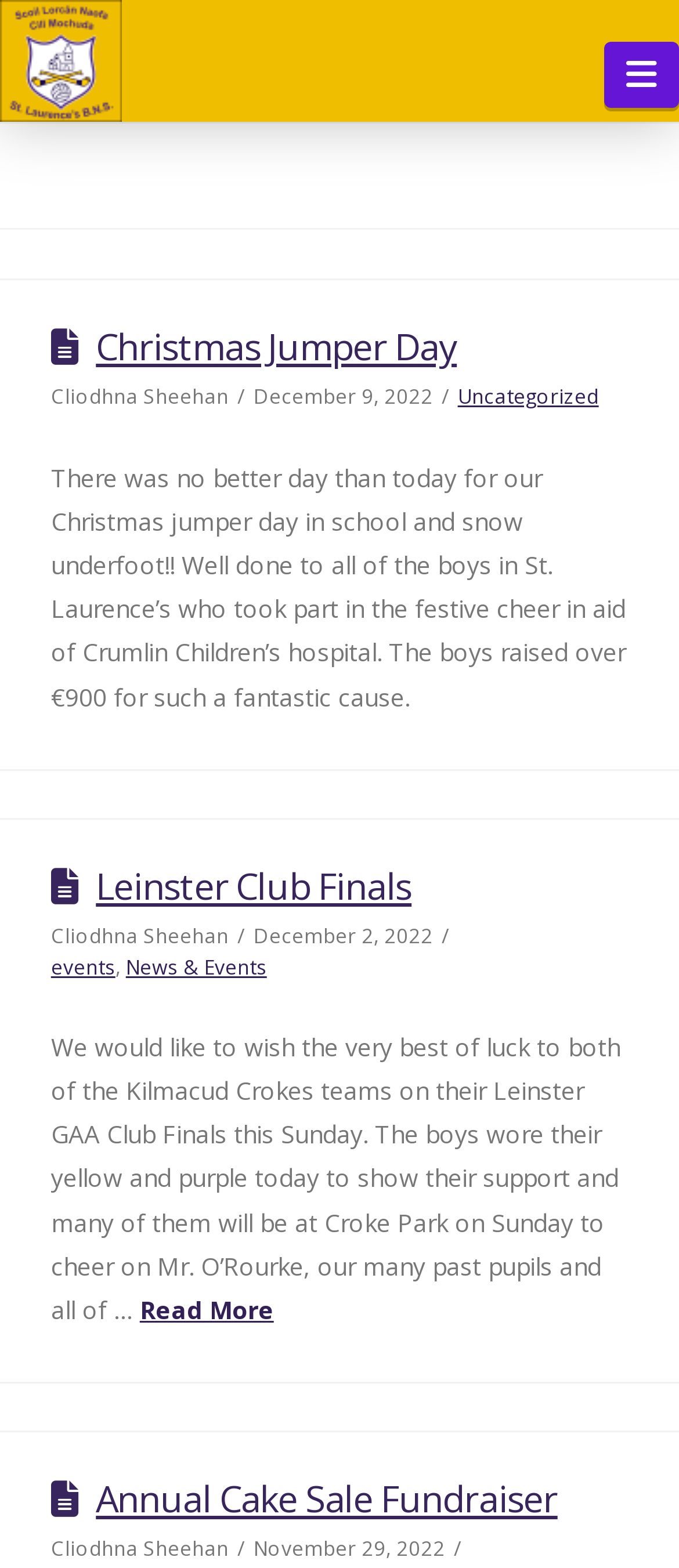What is the name of the author of the posts?
Please give a detailed and elaborate answer to the question based on the image.

The name of the author can be found at the top of each post, where it is written as 'Cliodhna Sheehan'. This suggests that Cliodhna Sheehan is the author of the posts on the webpage.